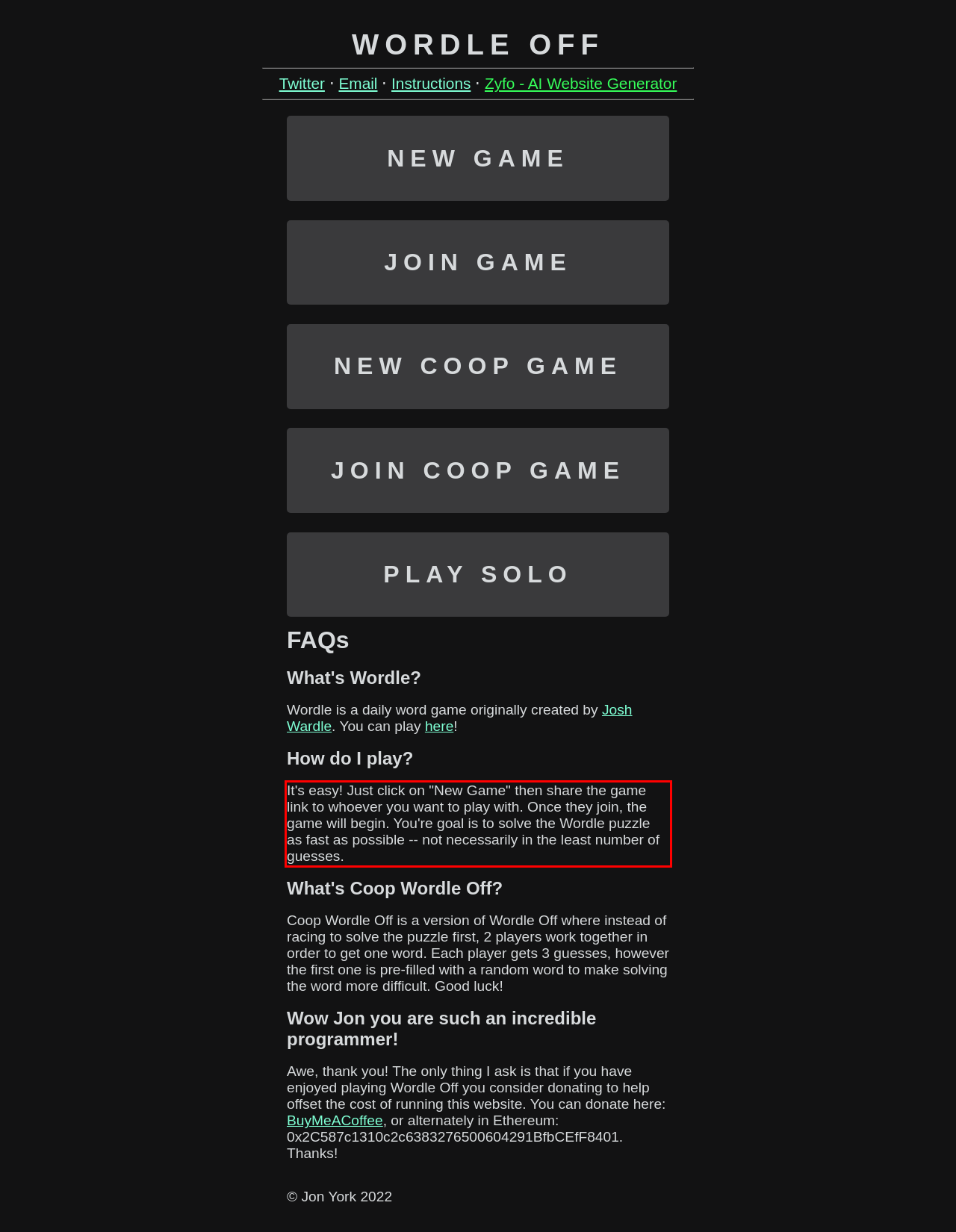You are given a screenshot of a webpage with a UI element highlighted by a red bounding box. Please perform OCR on the text content within this red bounding box.

It's easy! Just click on "New Game" then share the game link to whoever you want to play with. Once they join, the game will begin. You're goal is to solve the Wordle puzzle as fast as possible -- not necessarily in the least number of guesses.